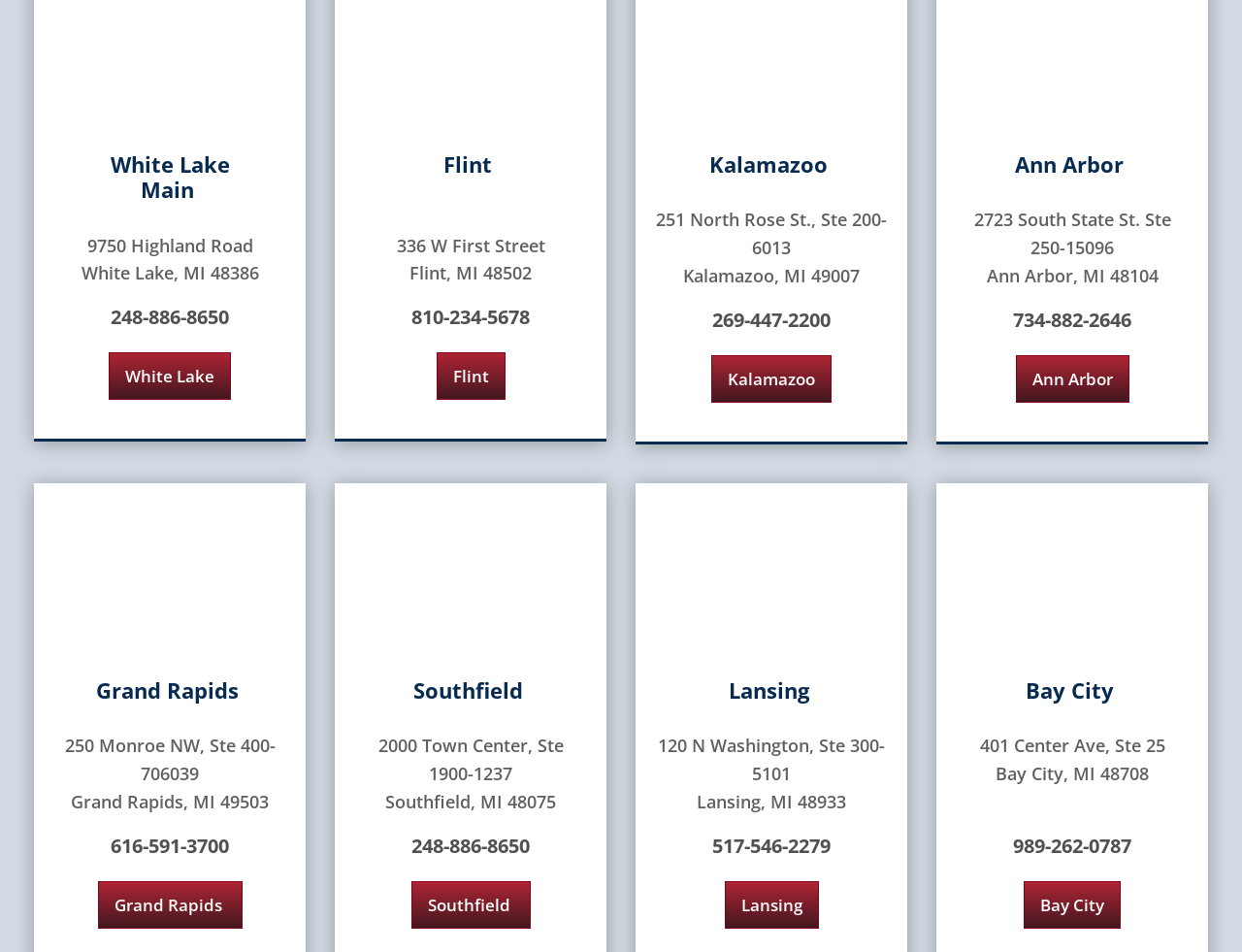Pinpoint the bounding box coordinates of the clickable area needed to execute the instruction: "Call White Lake". The coordinates should be specified as four float numbers between 0 and 1, i.e., [left, top, right, bottom].

[0.089, 0.317, 0.184, 0.35]